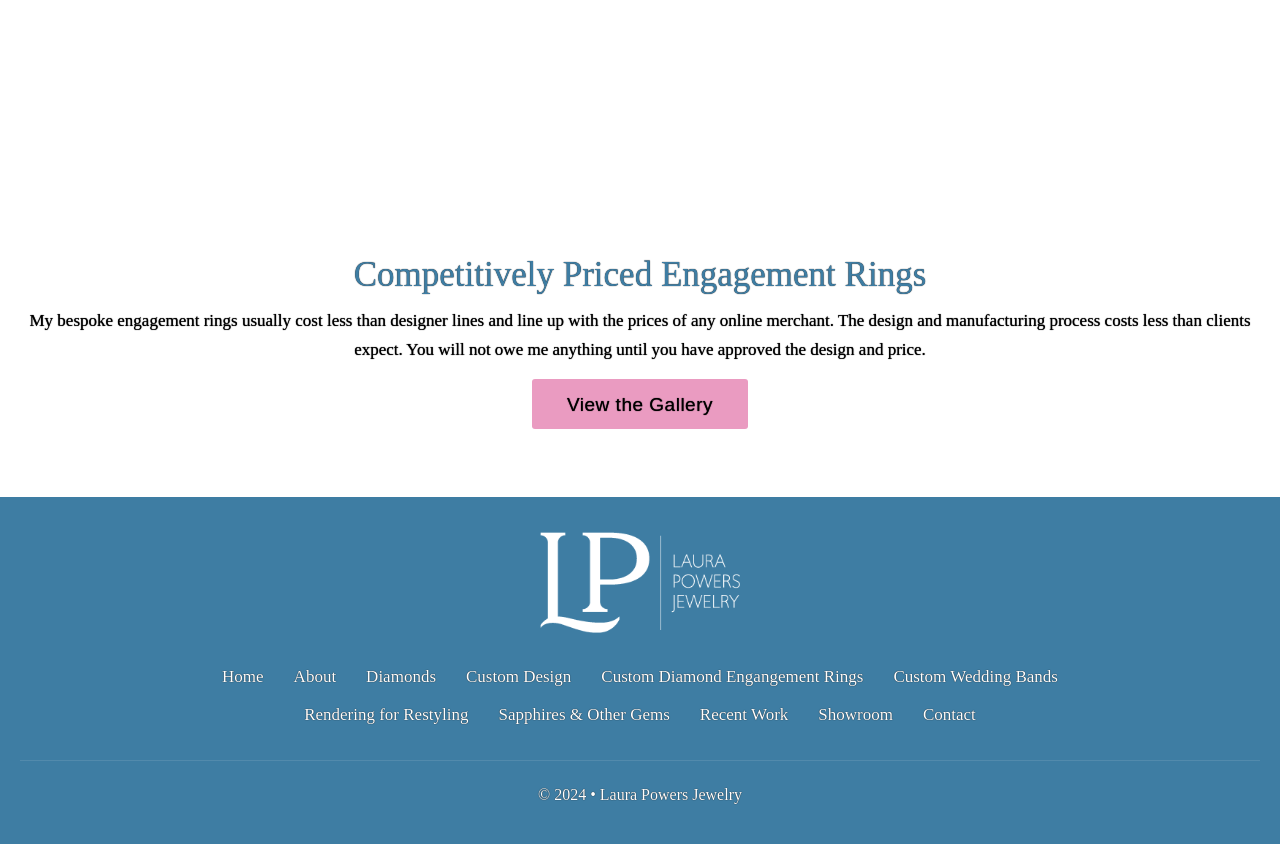What is the call-to-action on the webpage?
Kindly answer the question with as much detail as you can.

The link 'View the Gallery' is a prominent call-to-action on the webpage, encouraging users to explore the designer's work.